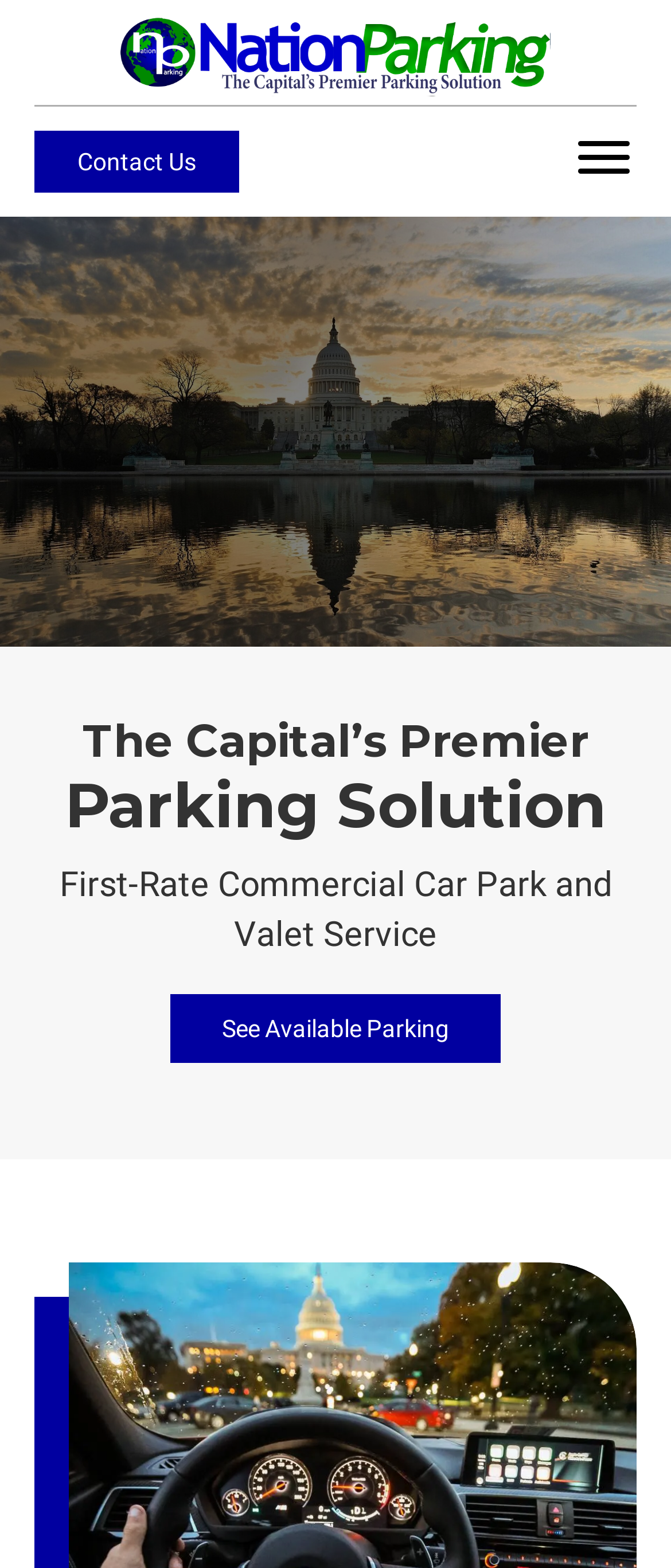From the element description See Available Parking, predict the bounding box coordinates of the UI element. The coordinates must be specified in the format (top-left x, top-left y, bottom-right x, bottom-right y) and should be within the 0 to 1 range.

[0.254, 0.634, 0.746, 0.678]